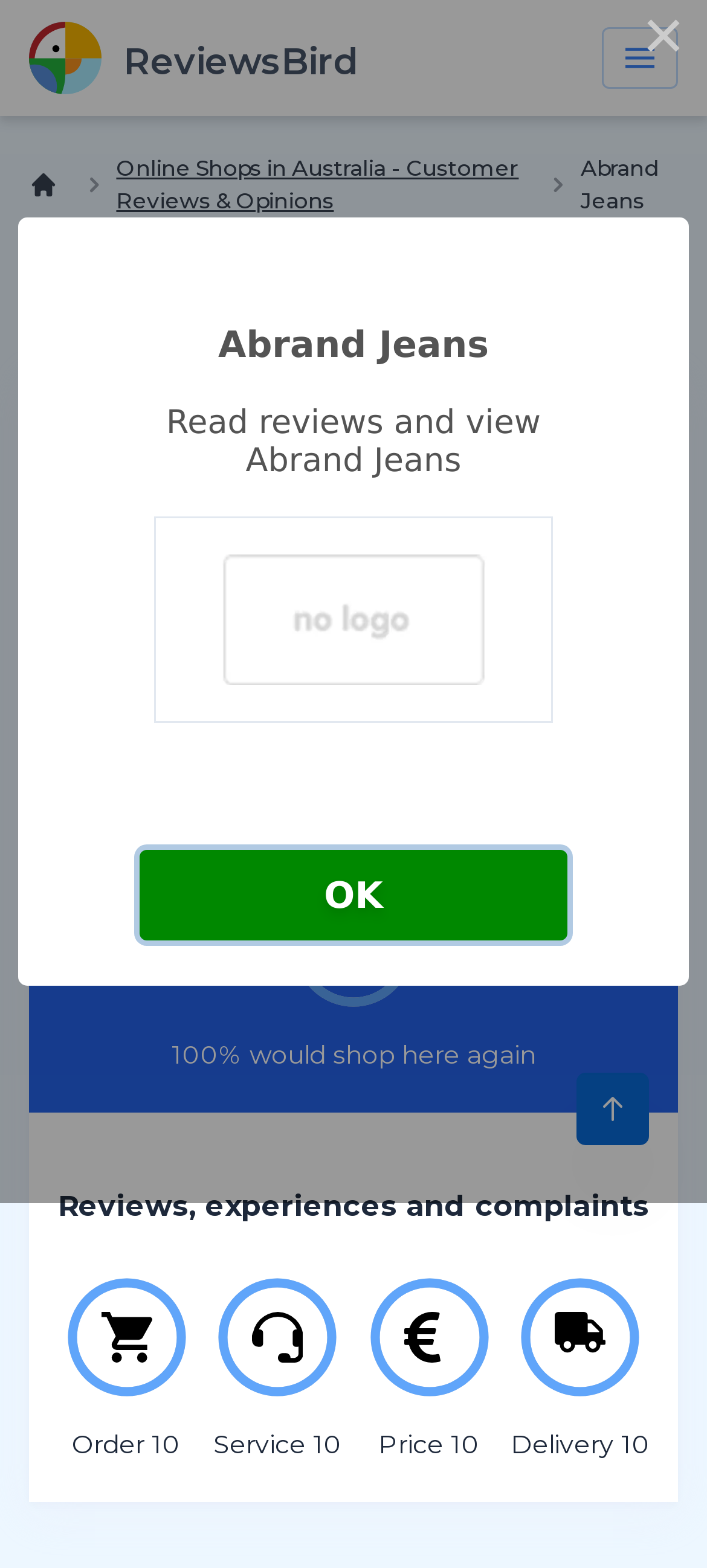What is the text above the 'View' link?
From the screenshot, provide a brief answer in one word or phrase.

Abrand Jeans